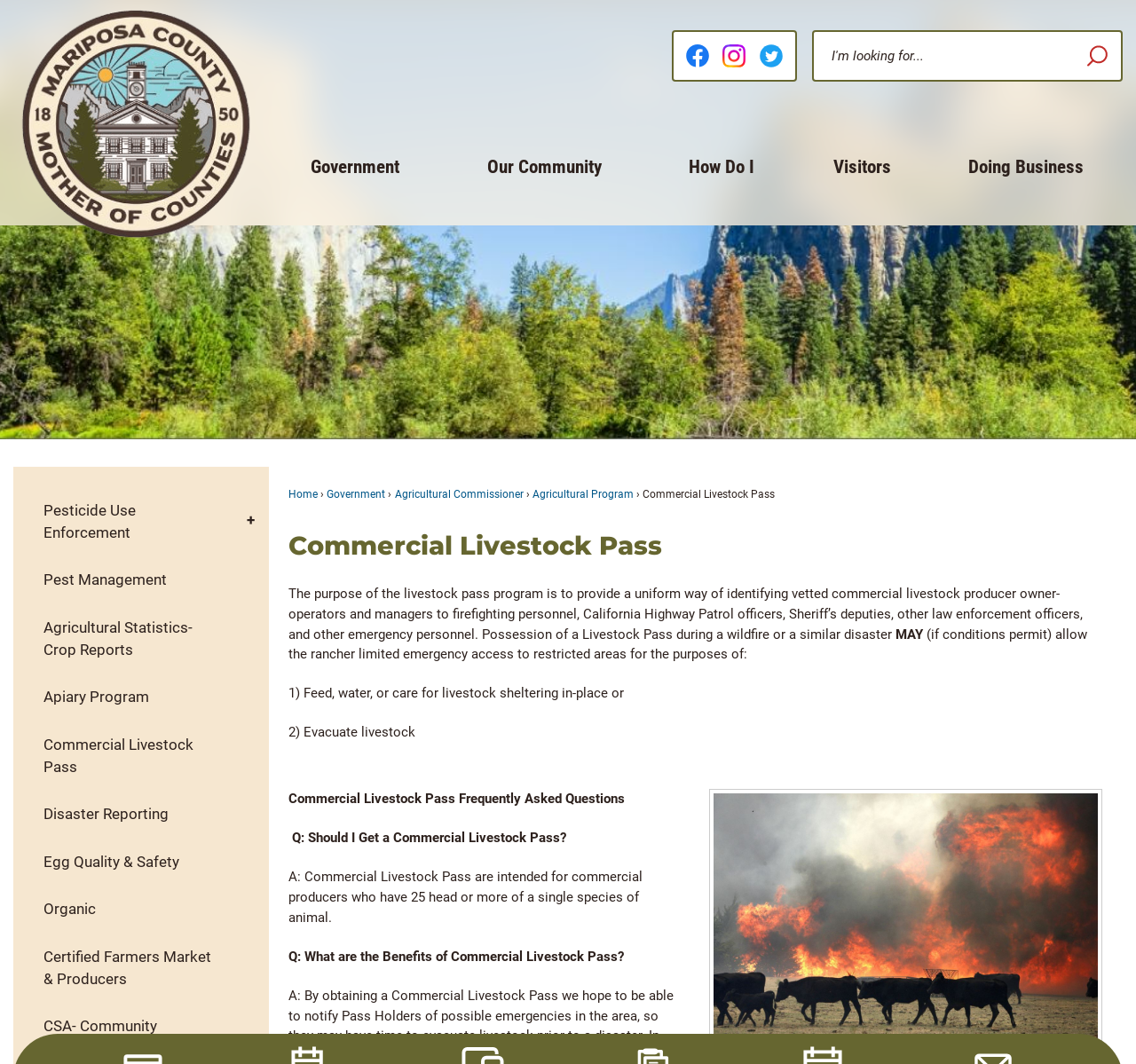Please answer the following question using a single word or phrase: 
How many menu items are under 'Government'?

5